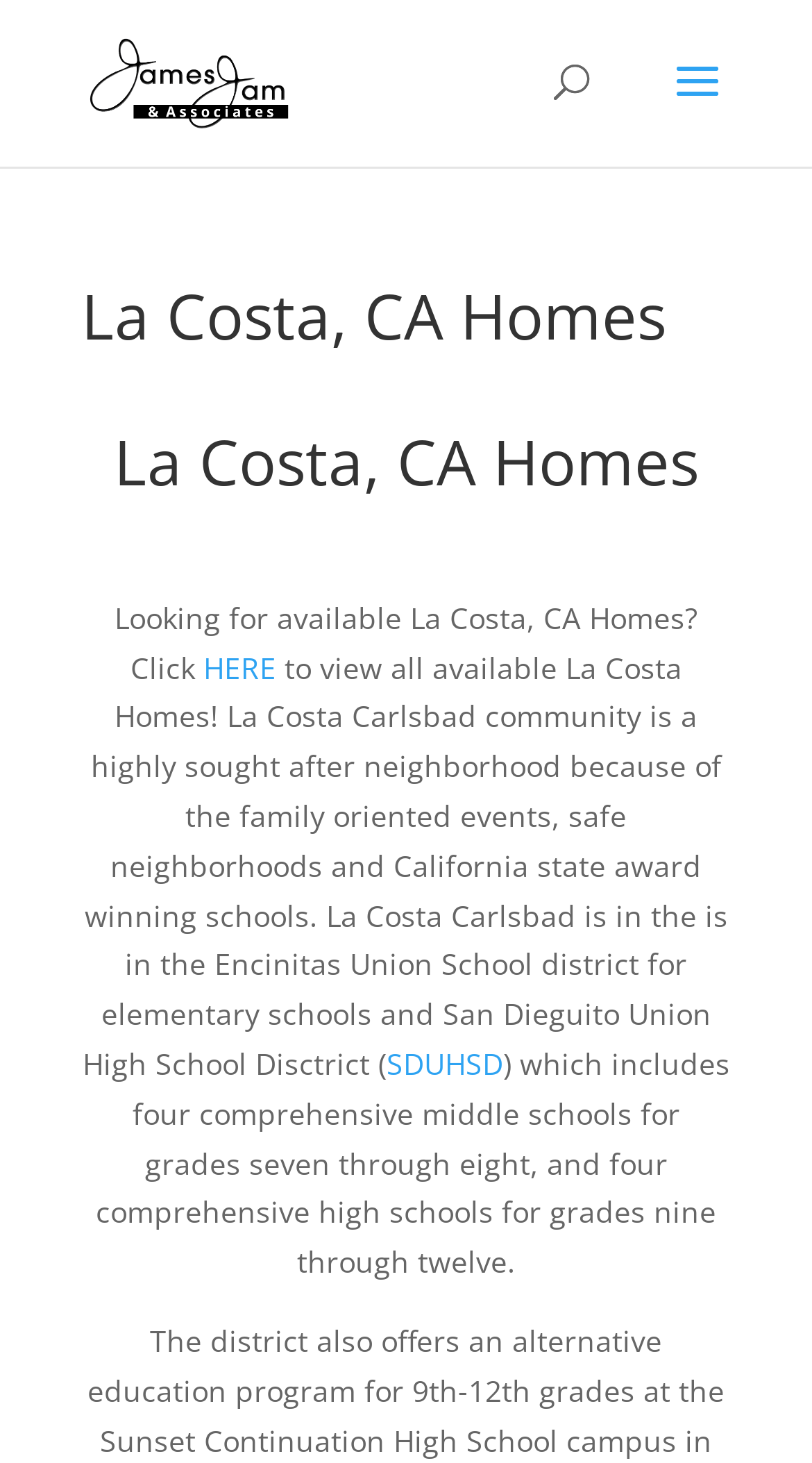What is the headline of the webpage?

La Costa, CA Homes